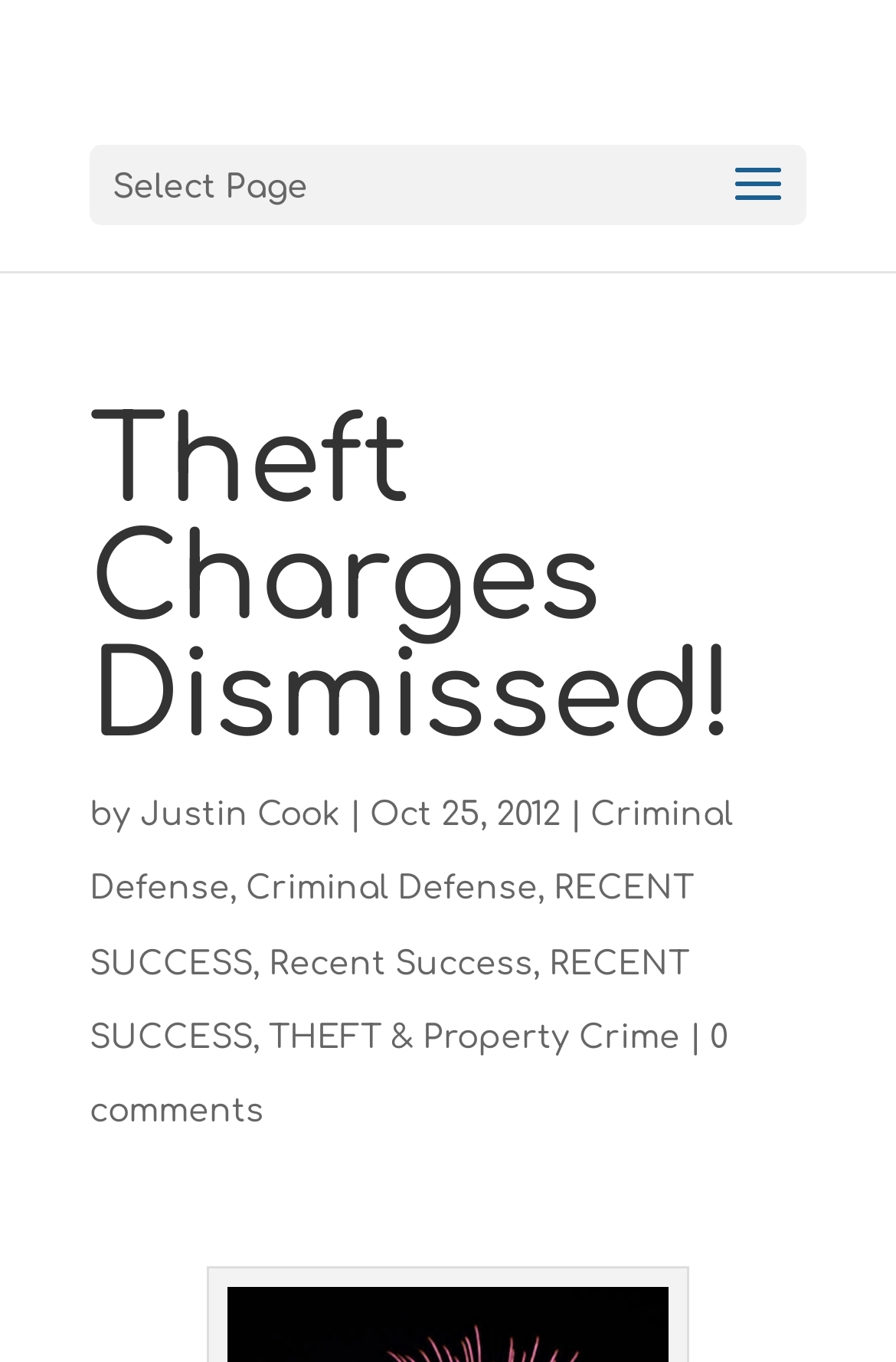Locate the bounding box coordinates of the element that needs to be clicked to carry out the instruction: "view RECENT SUCCESS". The coordinates should be given as four float numbers ranging from 0 to 1, i.e., [left, top, right, bottom].

[0.1, 0.719, 0.774, 0.799]